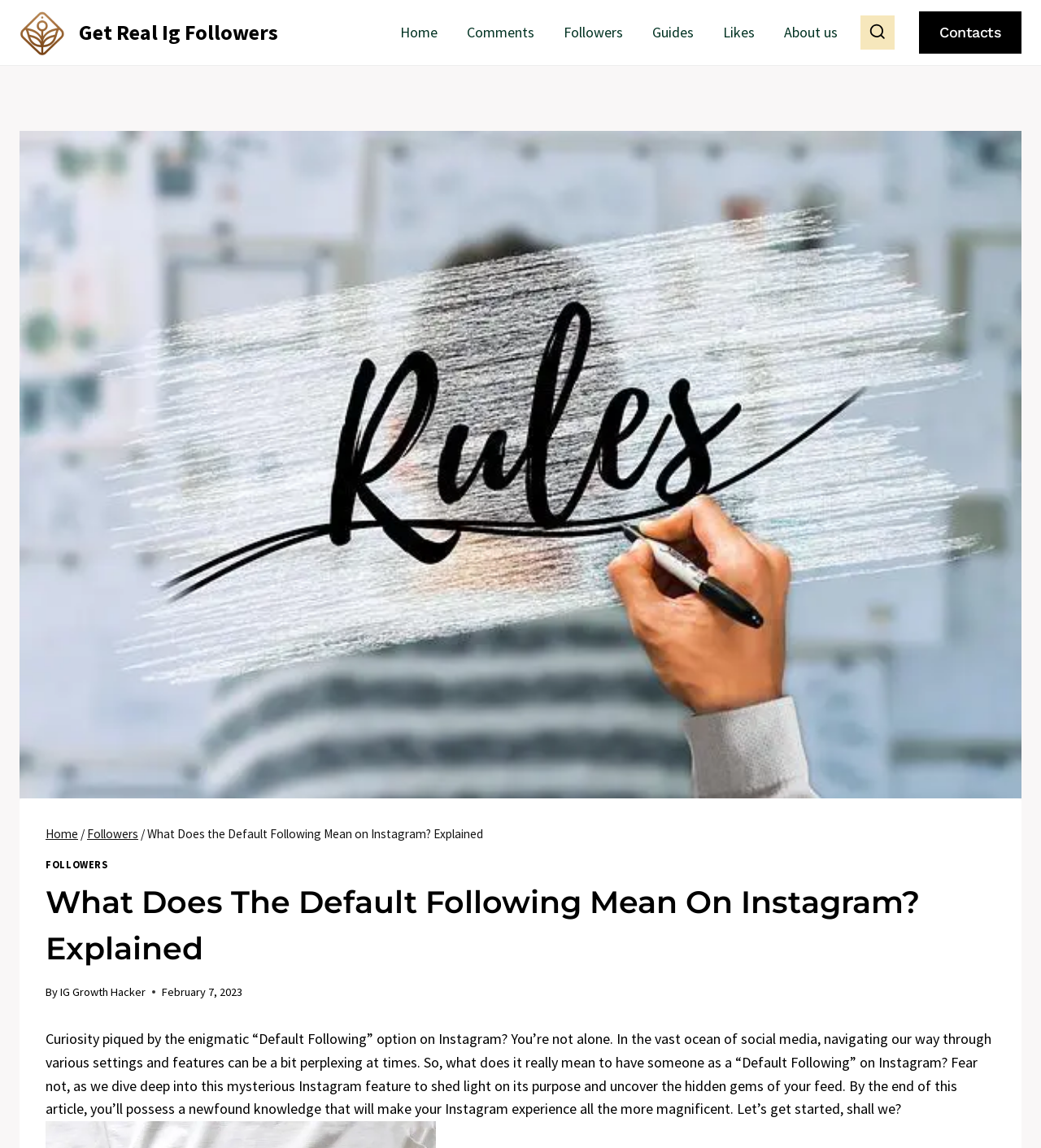Determine the bounding box coordinates for the HTML element described here: "Instagram".

None